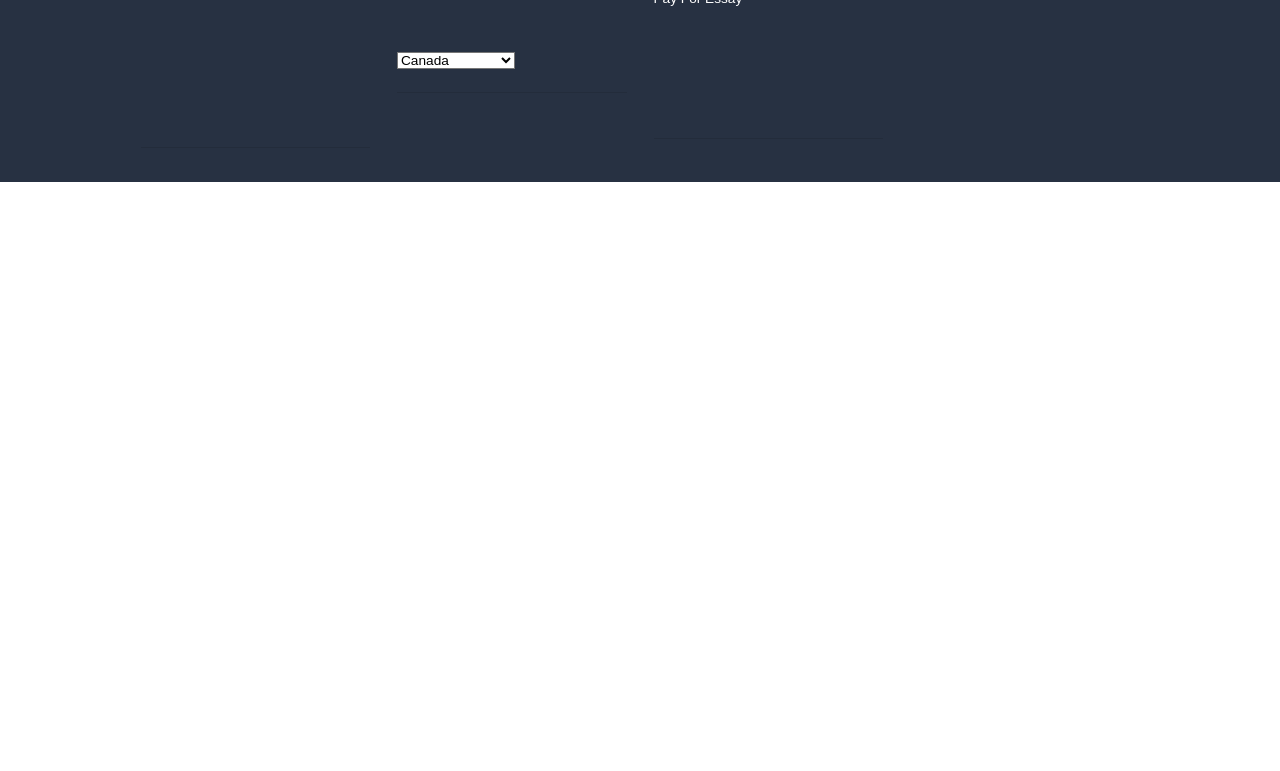Please provide a detailed answer to the question below by examining the image:
What is the purpose of the 'ORDER NOW' link?

The 'ORDER NOW' link is prominently displayed at the top of the webpage, suggesting that it is a call-to-action for users to place an order. The link is likely connected to a service or product offered by the website.